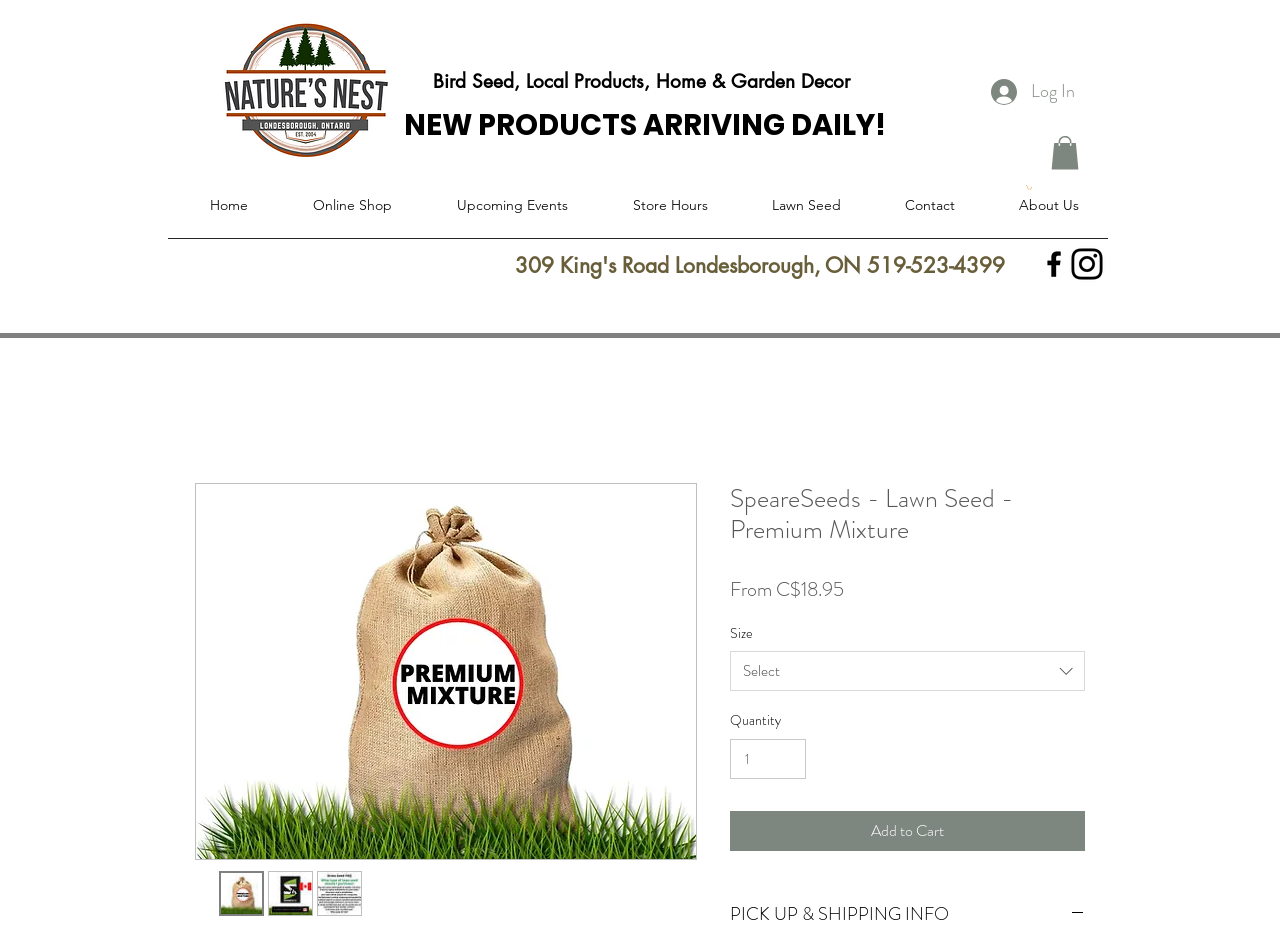Specify the bounding box coordinates of the area that needs to be clicked to achieve the following instruction: "Add to Cart".

[0.57, 0.863, 0.848, 0.906]